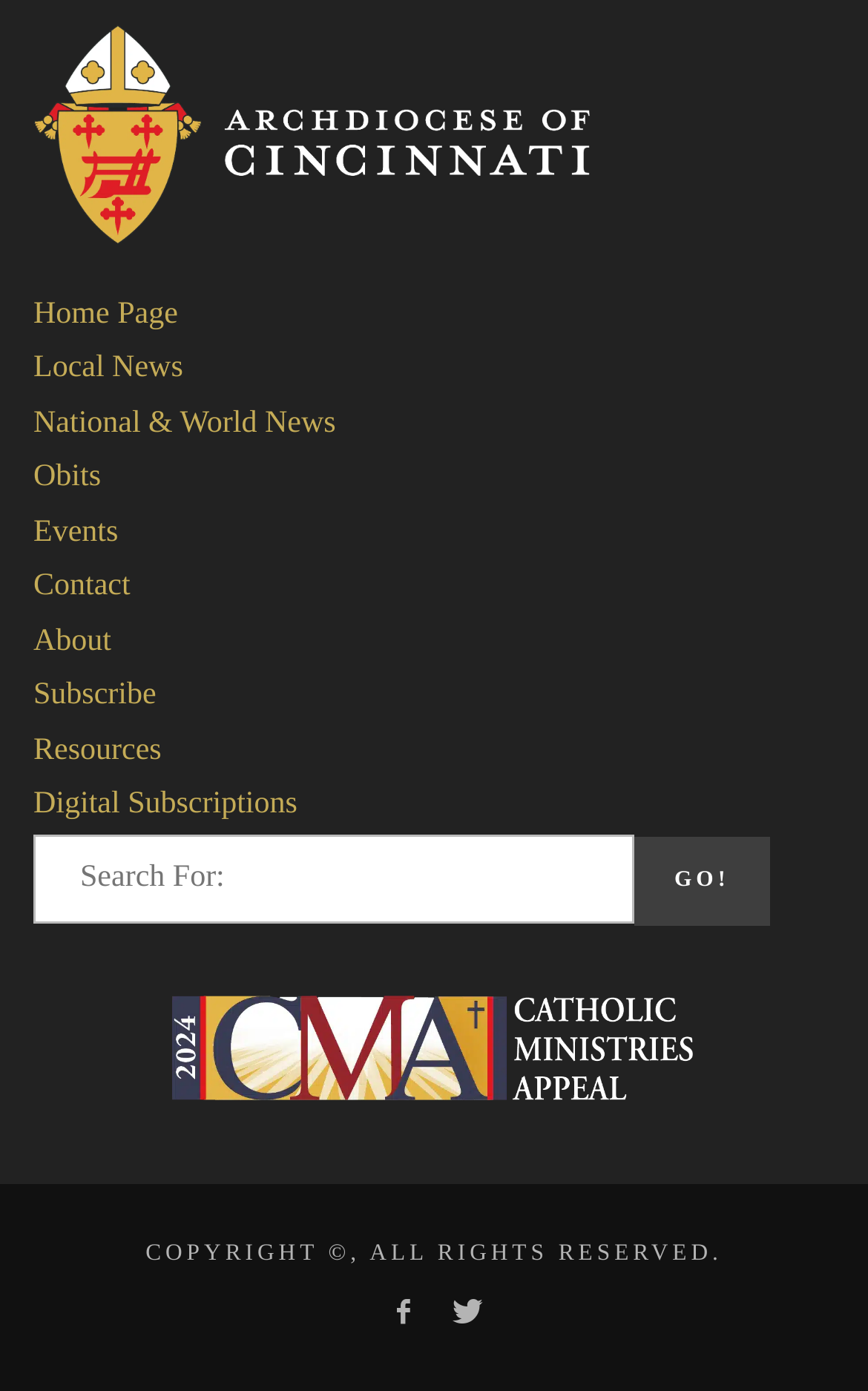Specify the bounding box coordinates of the region I need to click to perform the following instruction: "Click the Subscribe link". The coordinates must be four float numbers in the range of 0 to 1, i.e., [left, top, right, bottom].

[0.038, 0.489, 0.18, 0.513]